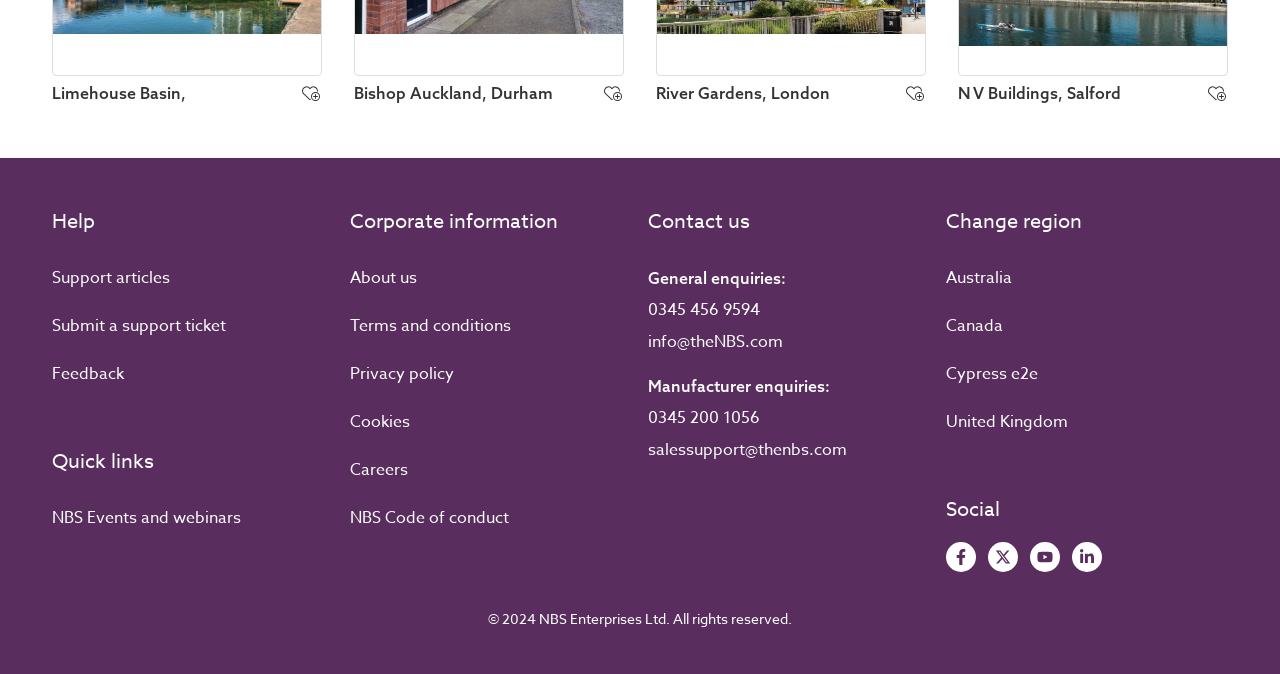Locate the bounding box coordinates of the element that should be clicked to fulfill the instruction: "Change region to Australia".

[0.739, 0.395, 0.791, 0.43]